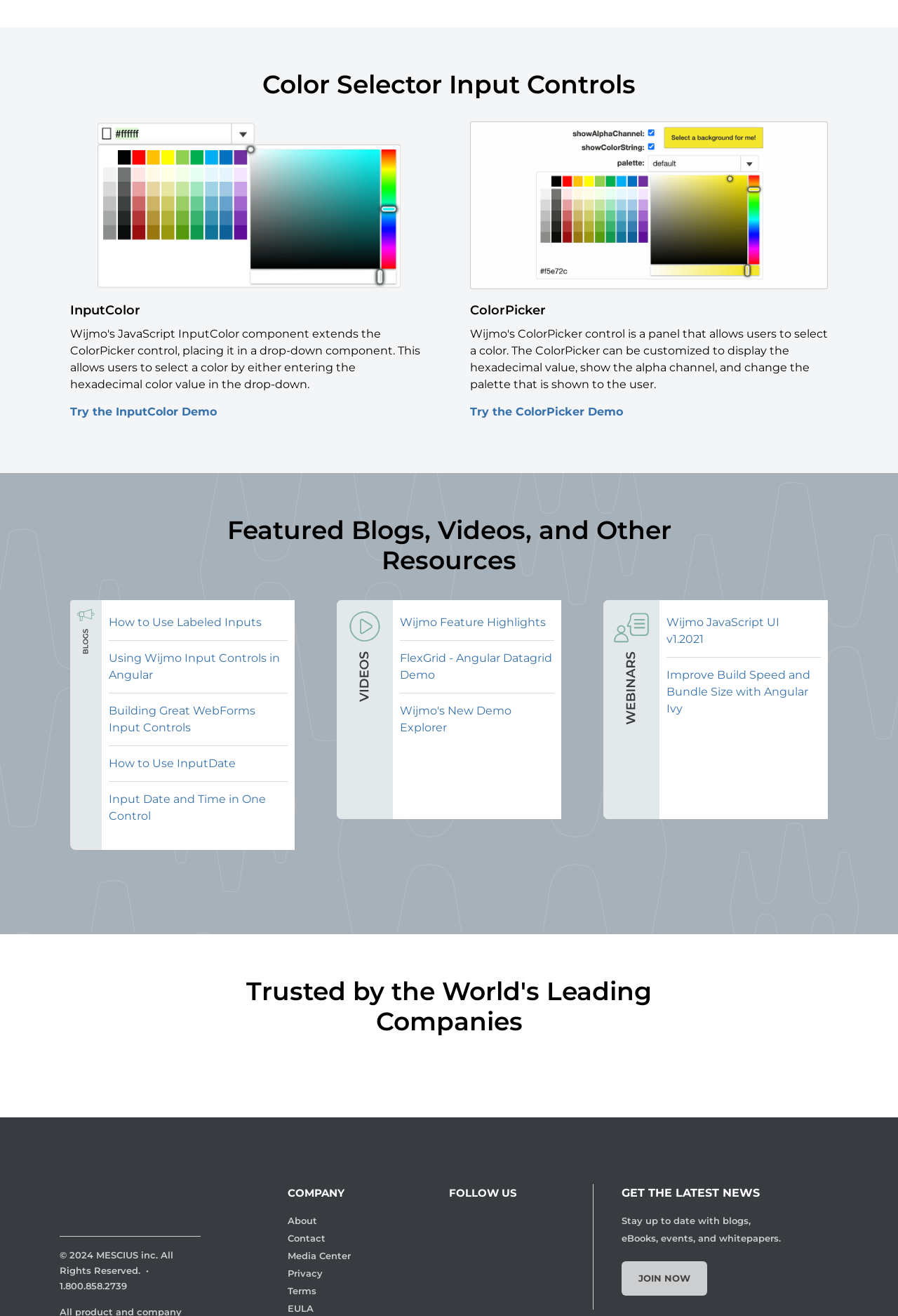Please determine the bounding box coordinates for the UI element described as: "About".

[0.32, 0.923, 0.353, 0.932]